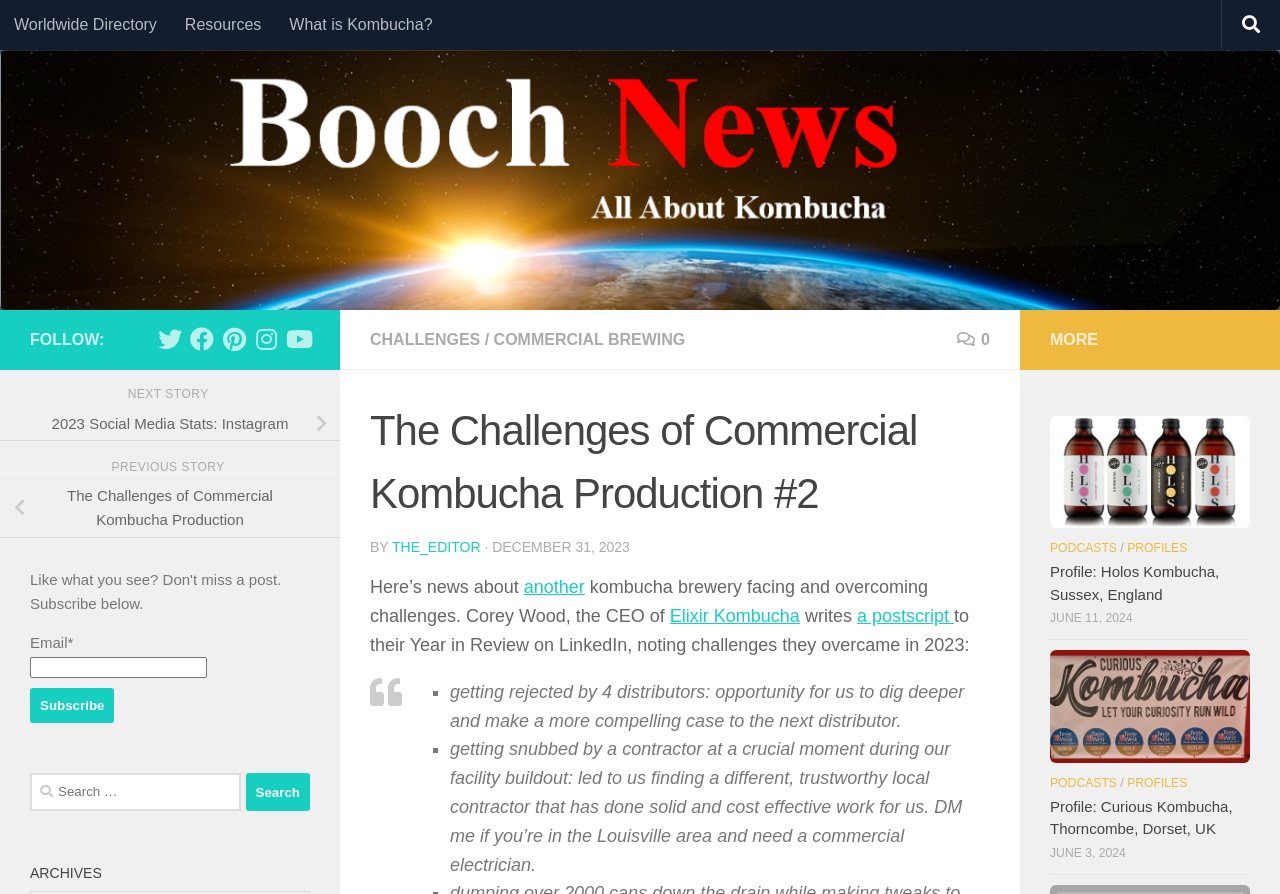Extract the bounding box for the UI element that matches this description: "Profile: Holos Kombucha, Sussex, England".

[0.82, 0.63, 0.953, 0.674]